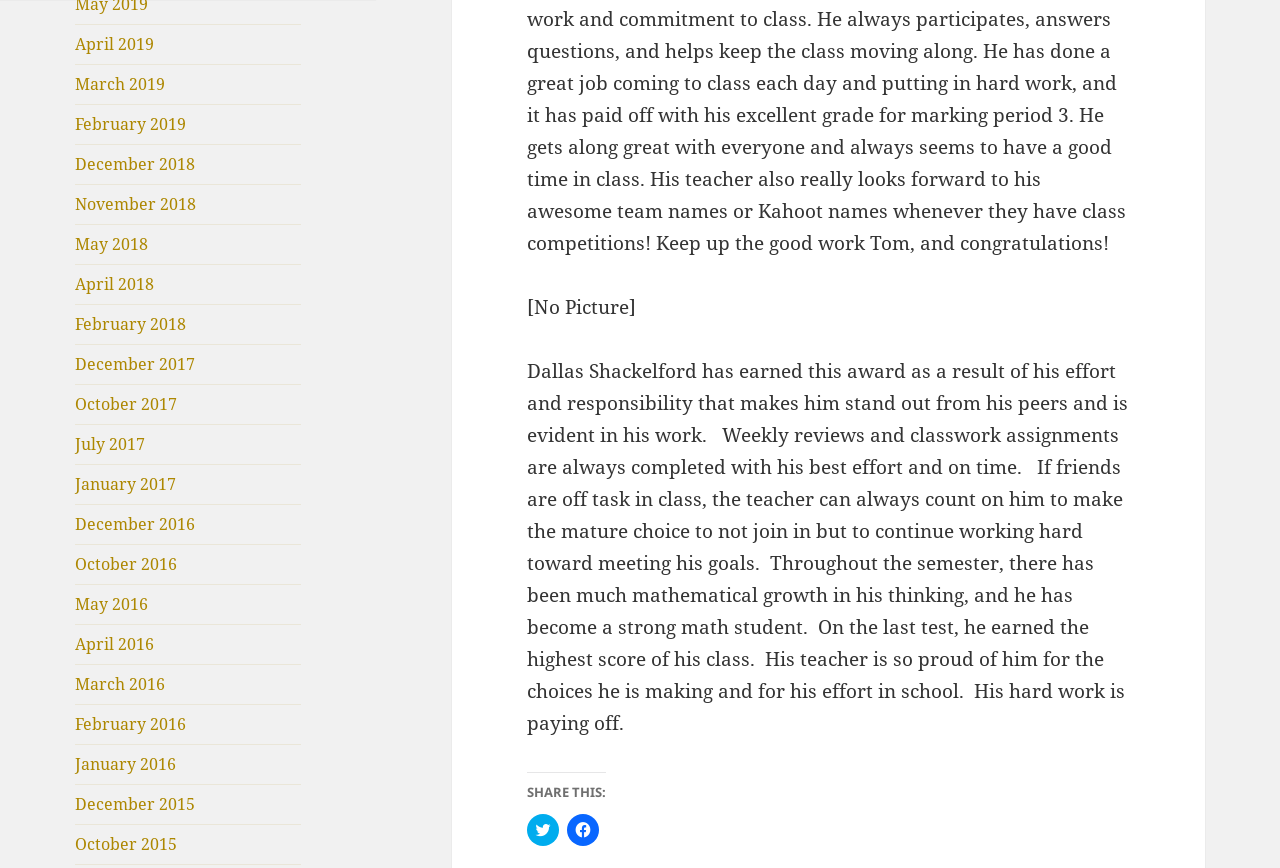Can you give a detailed response to the following question using the information from the image? What is the award given to?

The award is given to Dallas Shackelford as a result of his effort and responsibility that makes him stand out from his peers and is evident in his work.